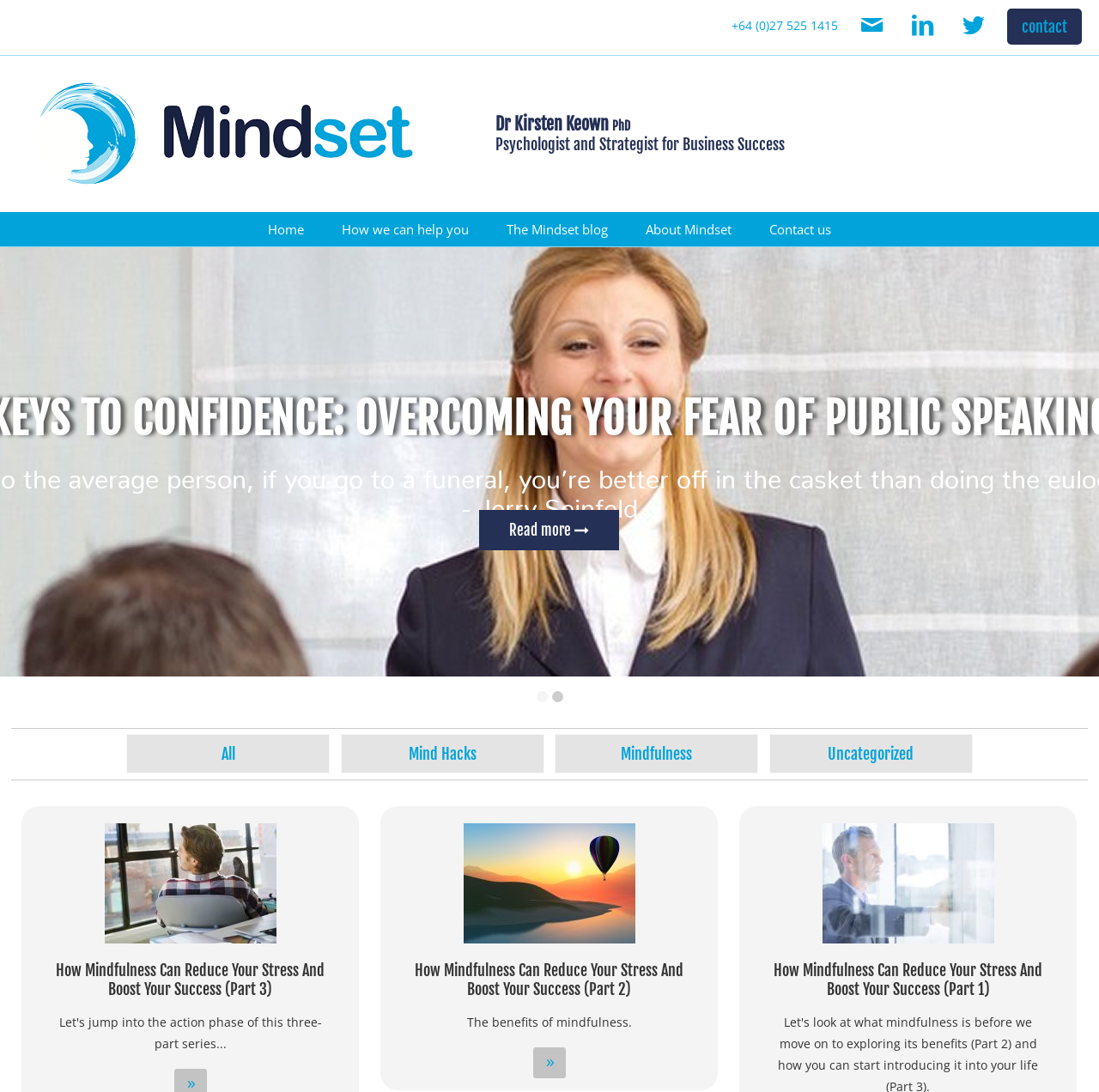Determine the bounding box for the UI element that matches this description: "+64 (0)27 525 1415".

[0.665, 0.016, 0.762, 0.031]